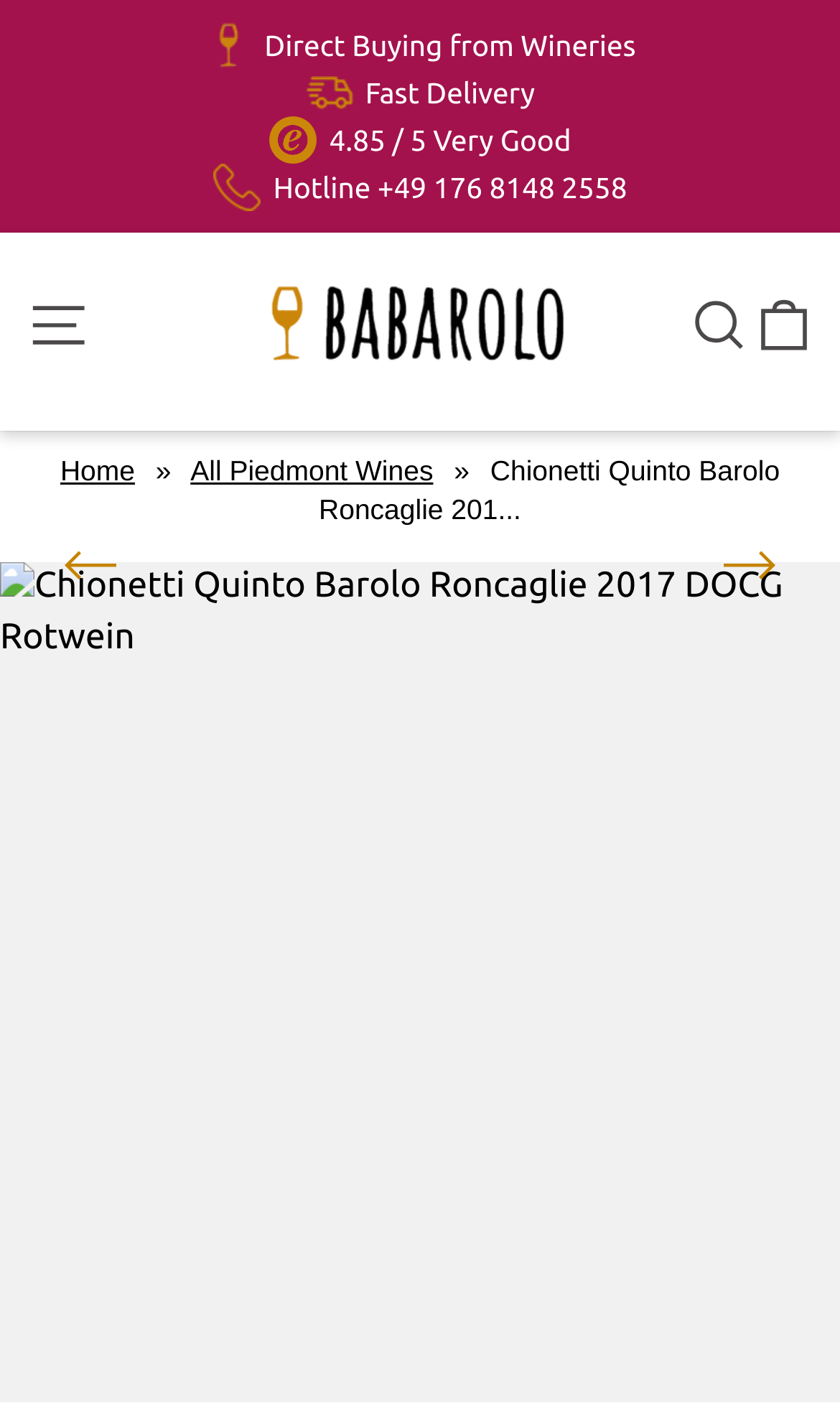Describe the webpage in detail, including text, images, and layout.

This webpage is about a wine product, specifically the Chionetti Roncaglie Barolo 2017 DOCG, available on the Babarolo website. At the top, there is a link to skip to the content. Below that, there is a slideshow with a pause button and several images. 

To the right of the slideshow, there are four sections with static text and images. The first section has the text "Direct Buying from Wineries" and an image. The second section has the text "Fast Delivery" and an image. The third section has the text "4.85 / 5 Very Good" and an image, indicating a rating. The fourth section has the text "Hotline +49 176 8148 2558" and an image.

On the left side, there is a site navigation button that controls a navigation drawer. Below that, there is a link to the Babarolo Weinhandel GmbH website, accompanied by an image of the company's logo. 

On the right side, there are links to search and cart, each controlling a drawer. Below these links, there is a navigation section with breadcrumbs, showing the path from the home page to the current product page. The breadcrumbs include links to the home page, all Piedmont wines, and the current product.

Below the breadcrumbs, there is a large image of the wine product, Chionetti Quinto Barolo Roncaglie 2017 DOCG Rotwein. To the right of the image, there are two buttons with images. 

At the bottom of the page, there is a button to subscribe to "The Wine Letter", which opens a modal dialog with a heading and a close button.